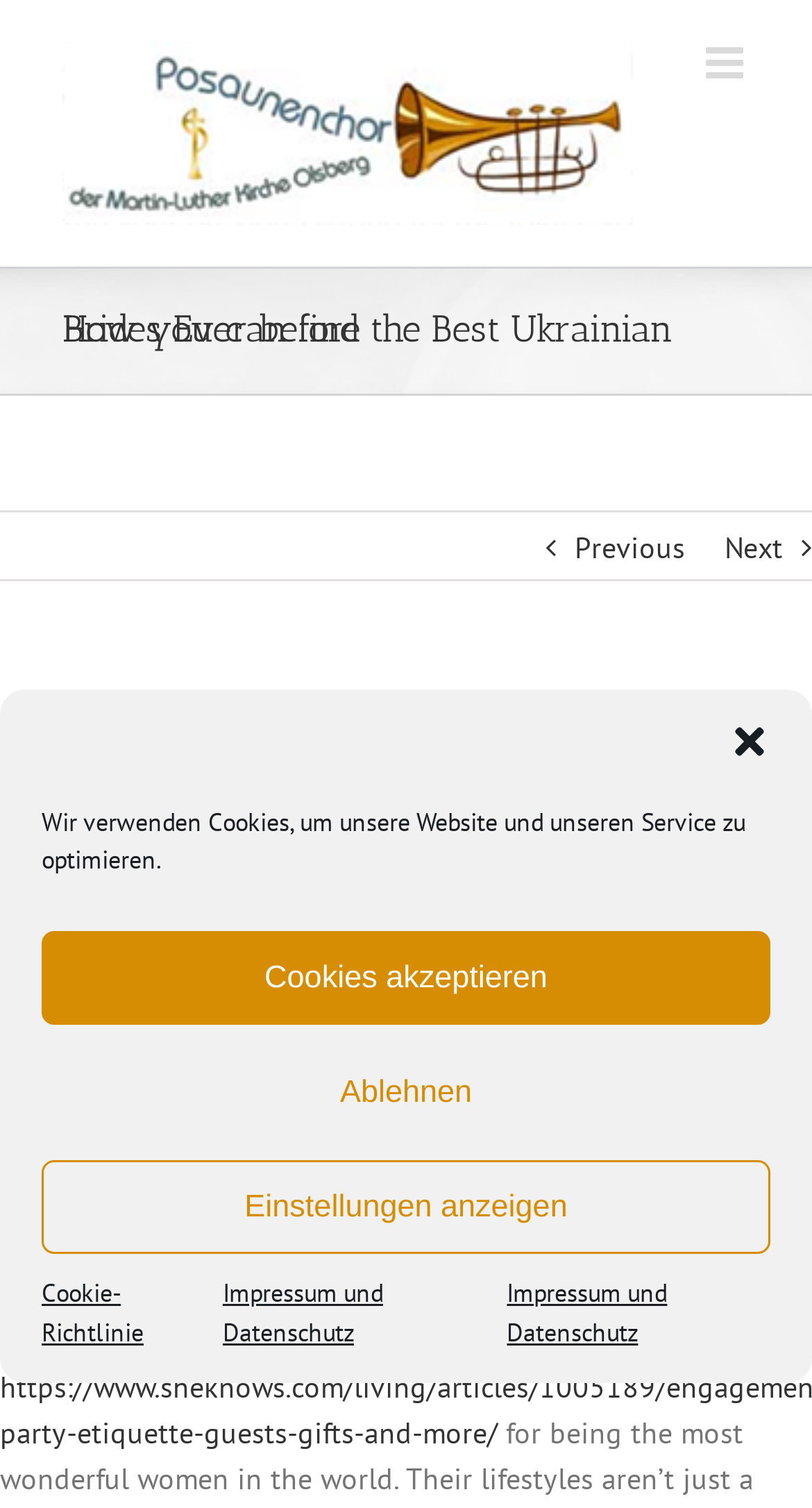Use a single word or phrase to answer the question:
What are the features of a Ukrainian mail order woman?

Hazelnut hair and blue eyes